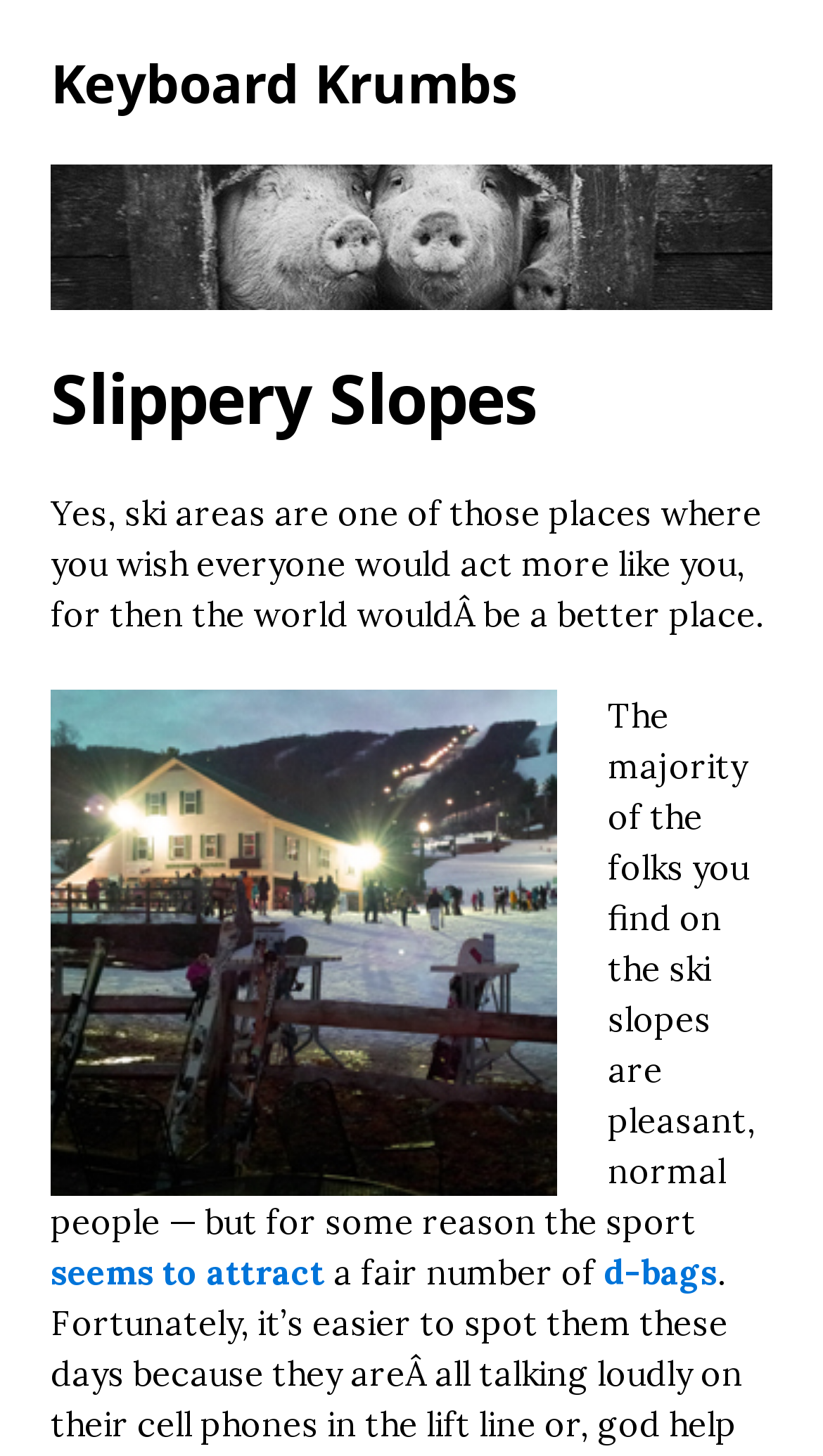Calculate the bounding box coordinates for the UI element based on the following description: "d-bags". Ensure the coordinates are four float numbers between 0 and 1, i.e., [left, top, right, bottom].

[0.733, 0.859, 0.872, 0.888]